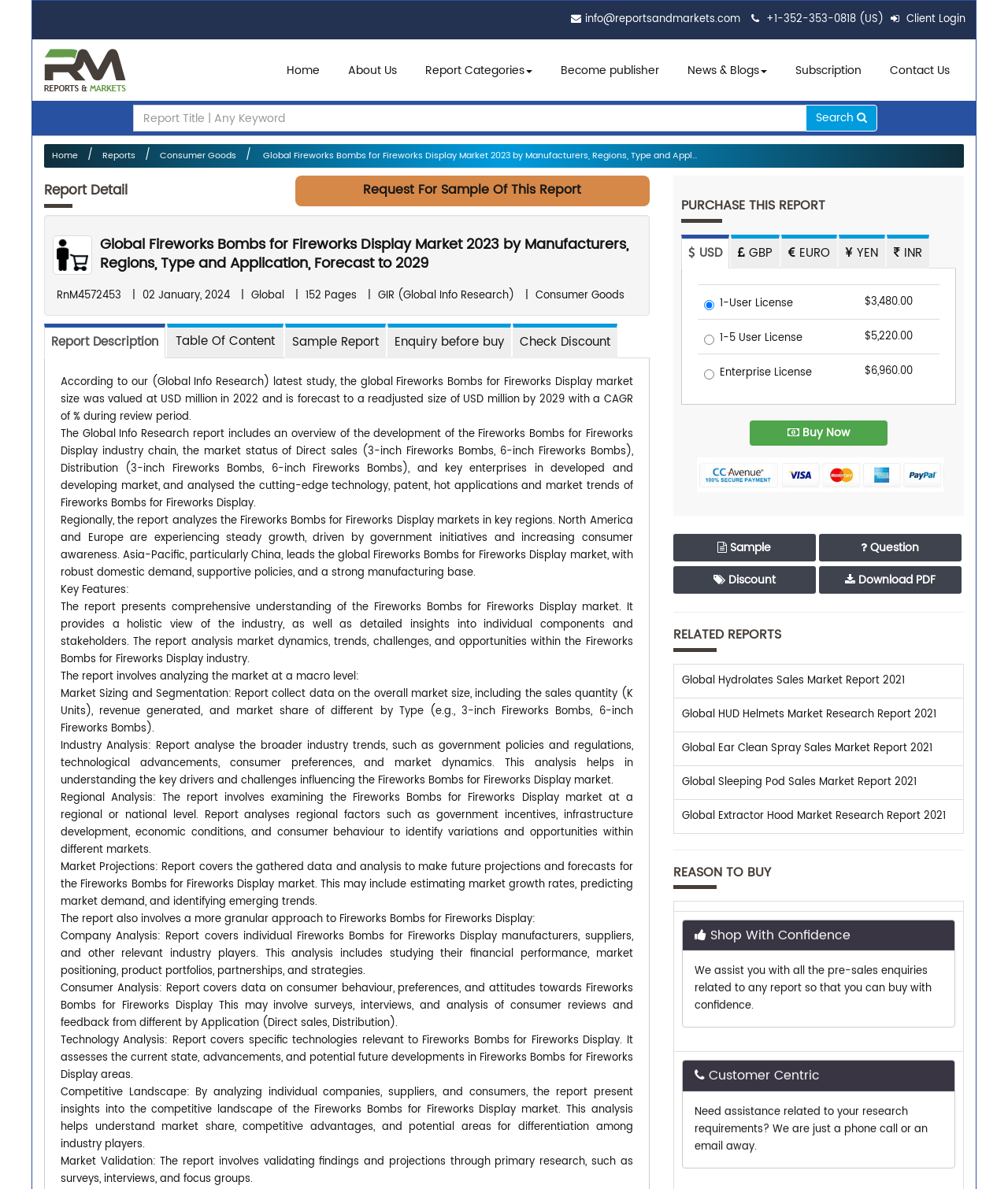Give a one-word or short phrase answer to this question: 
What are the types of Fireworks Bombs for Fireworks Display analyzed in the report?

3-inch Fireworks Bombs, 6-inch Fireworks Bombs